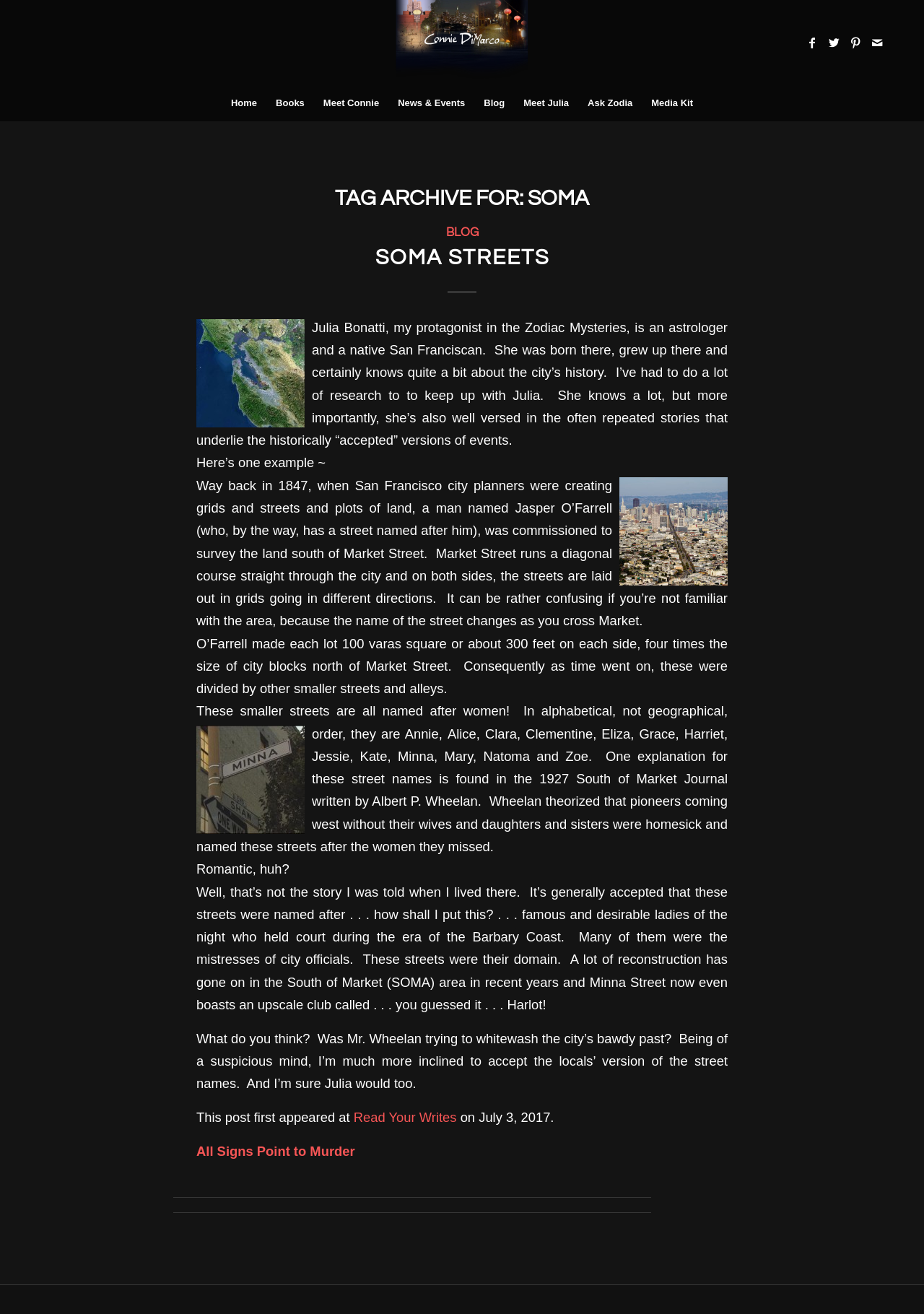Could you find the bounding box coordinates of the clickable area to complete this instruction: "View the image of SF Bay area USGS"?

[0.212, 0.243, 0.33, 0.325]